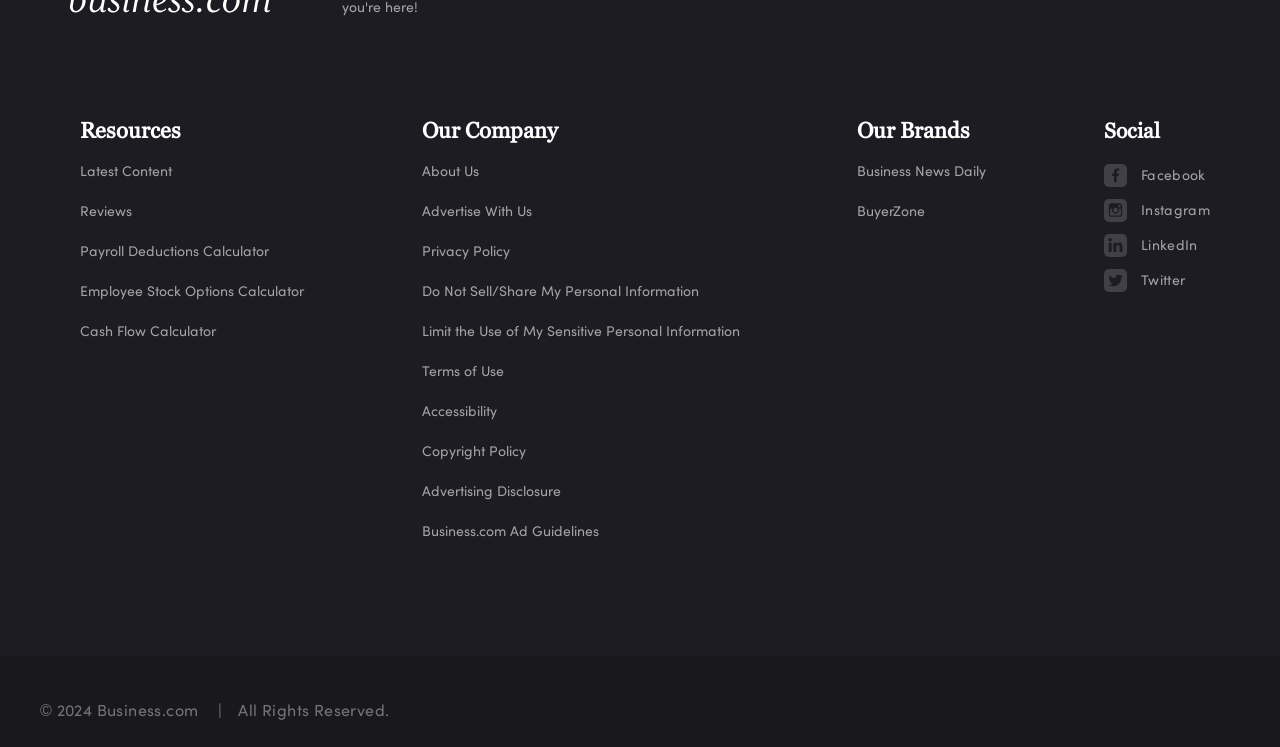Locate the bounding box coordinates of the segment that needs to be clicked to meet this instruction: "Click on Resources".

[0.062, 0.155, 0.141, 0.195]